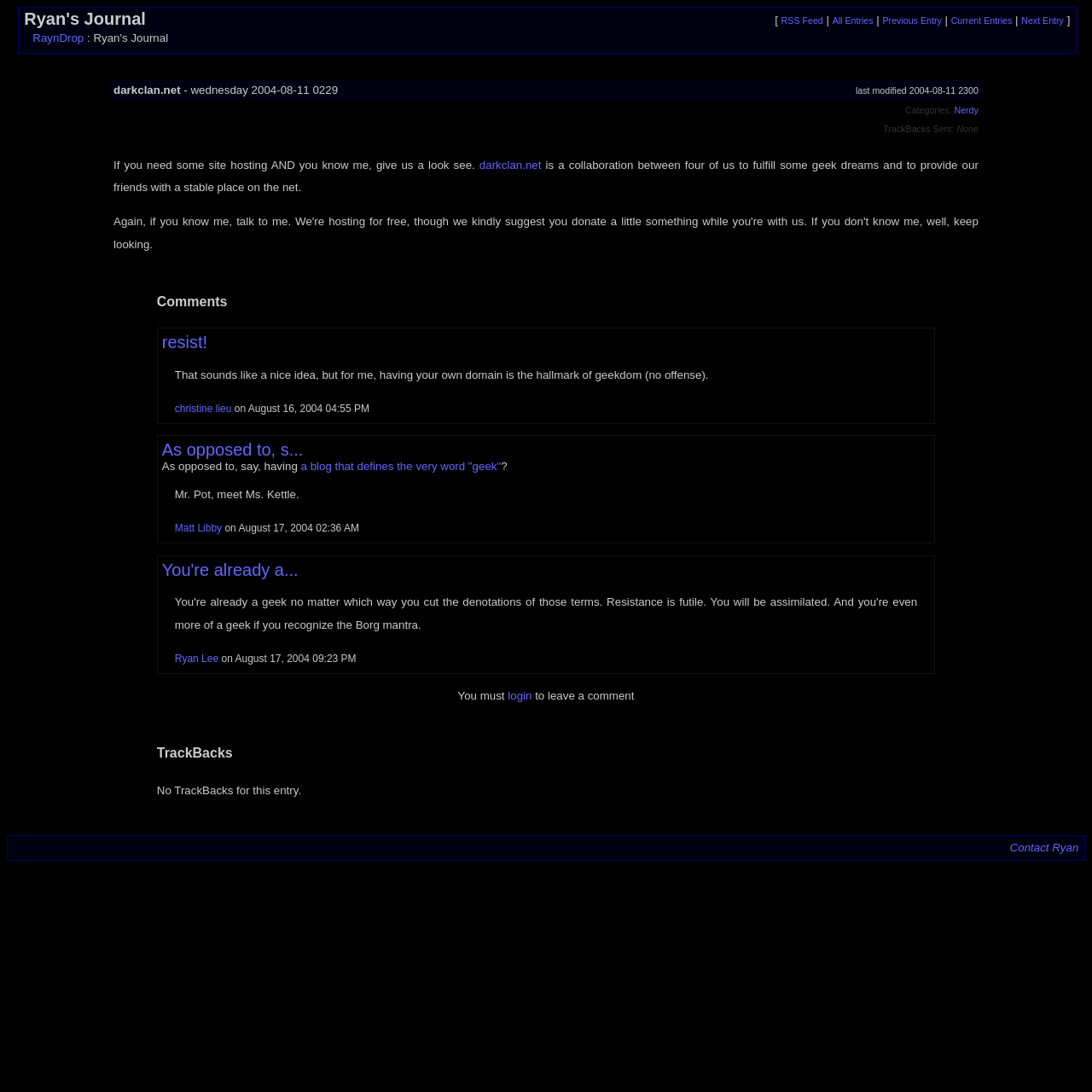Highlight the bounding box coordinates of the region I should click on to meet the following instruction: "Contact Ryan".

[0.925, 0.77, 0.988, 0.782]